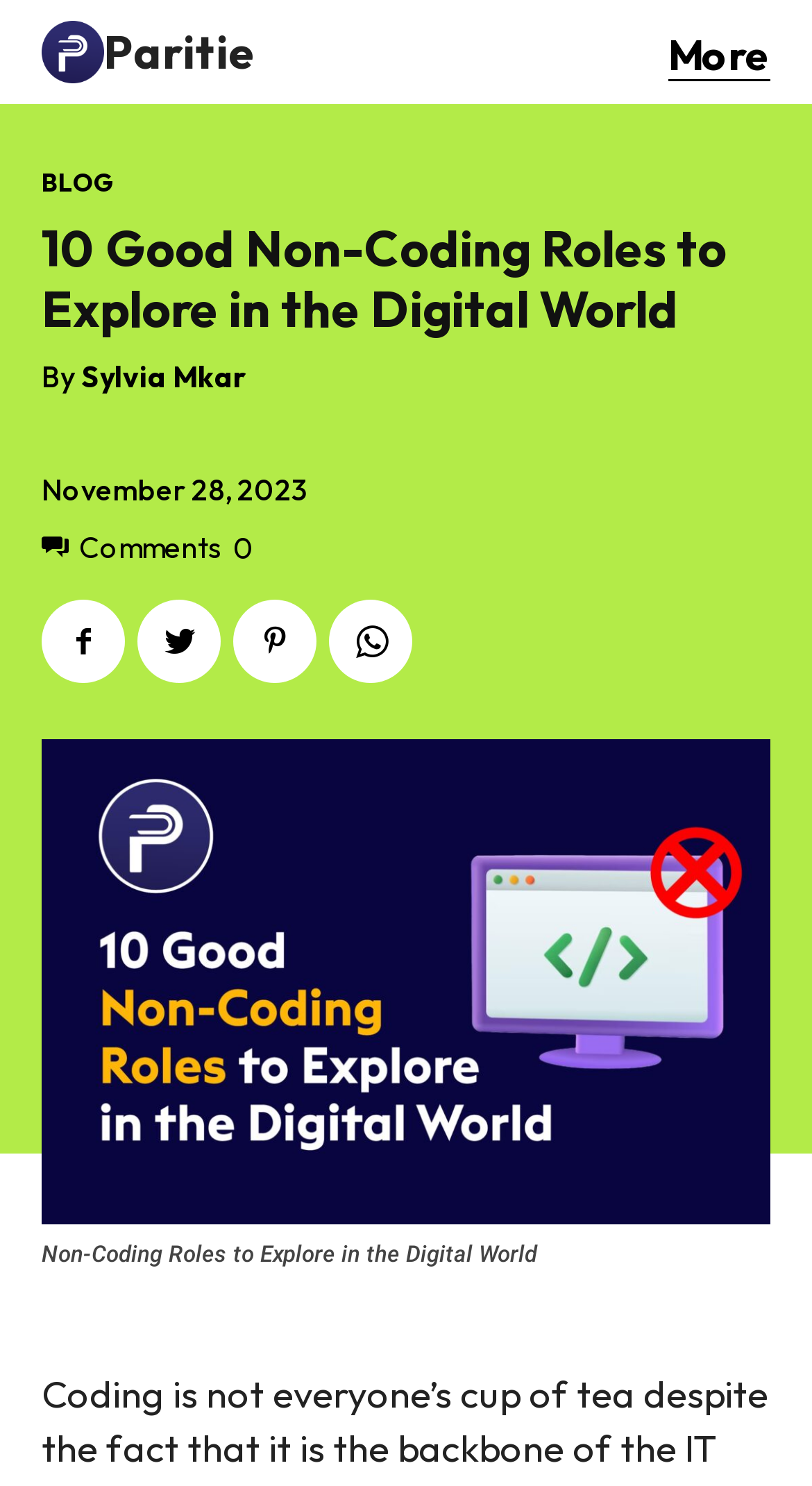Determine the bounding box coordinates of the clickable element necessary to fulfill the instruction: "go to V6". Provide the coordinates as four float numbers within the 0 to 1 range, i.e., [left, top, right, bottom].

None